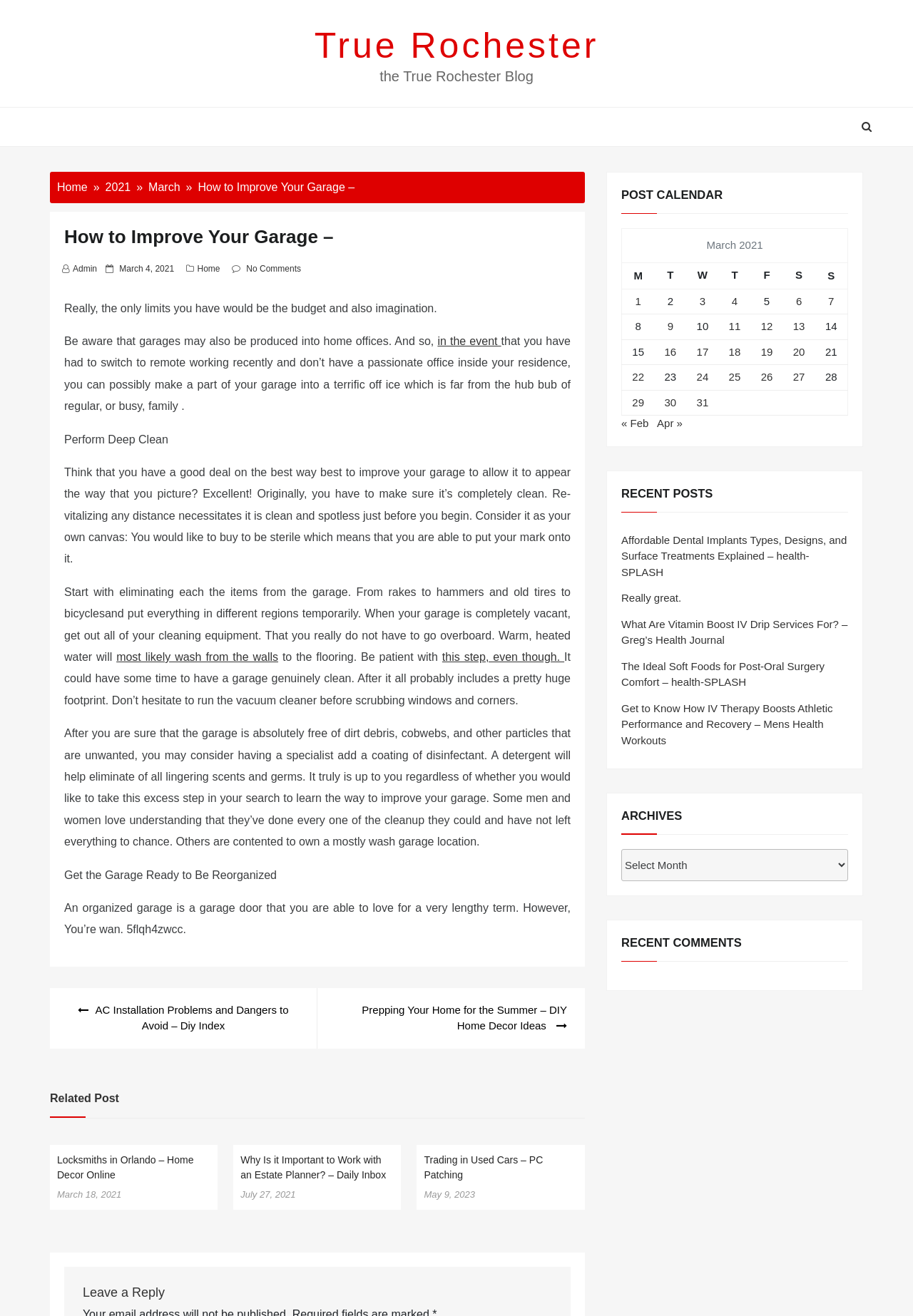Answer the question below with a single word or a brief phrase: 
Who is the author of the blog post?

Admin